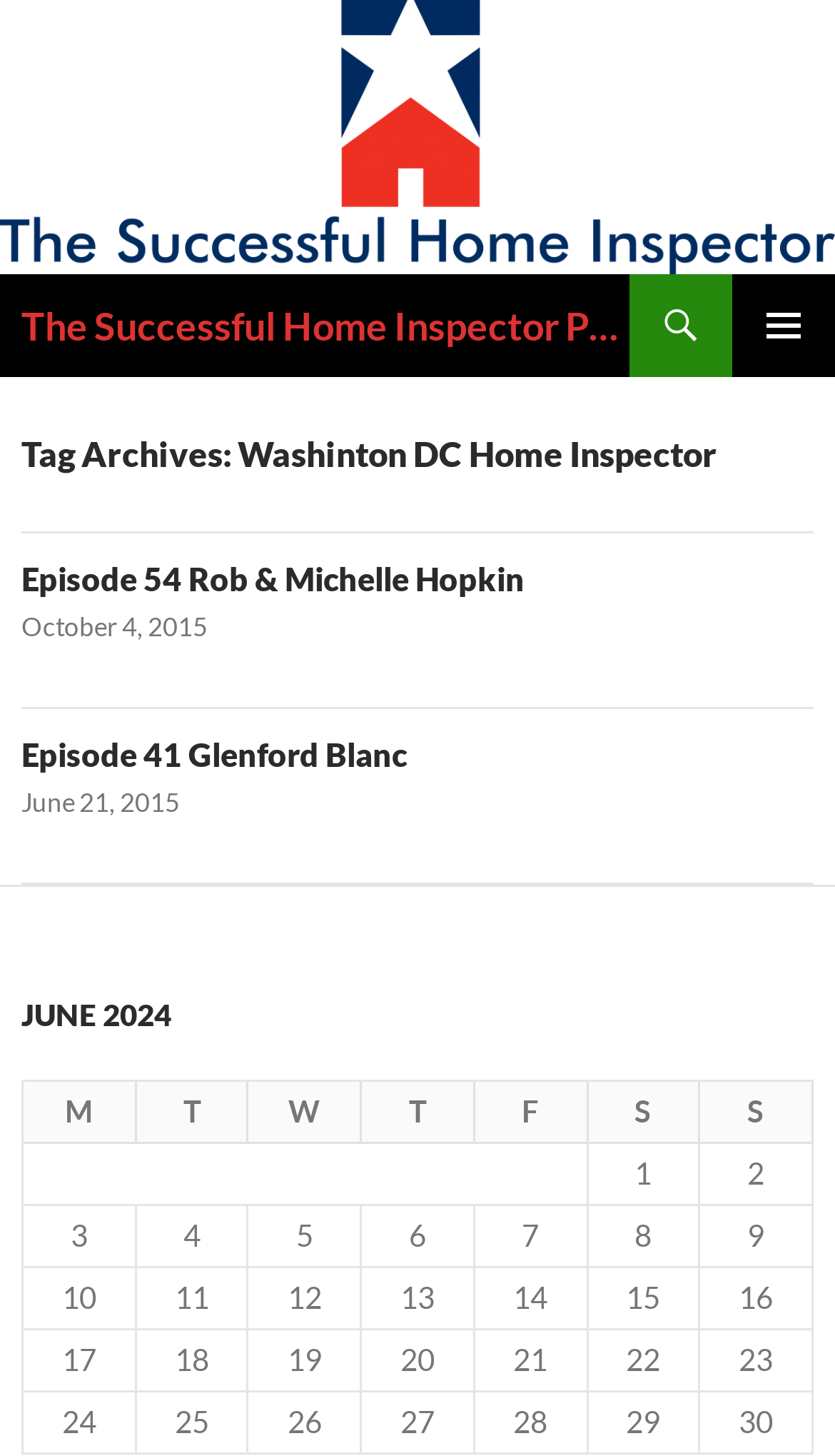Please determine the bounding box of the UI element that matches this description: Fashion. The coordinates should be given as (top-left x, top-left y, bottom-right x, bottom-right y), with all values between 0 and 1.

None